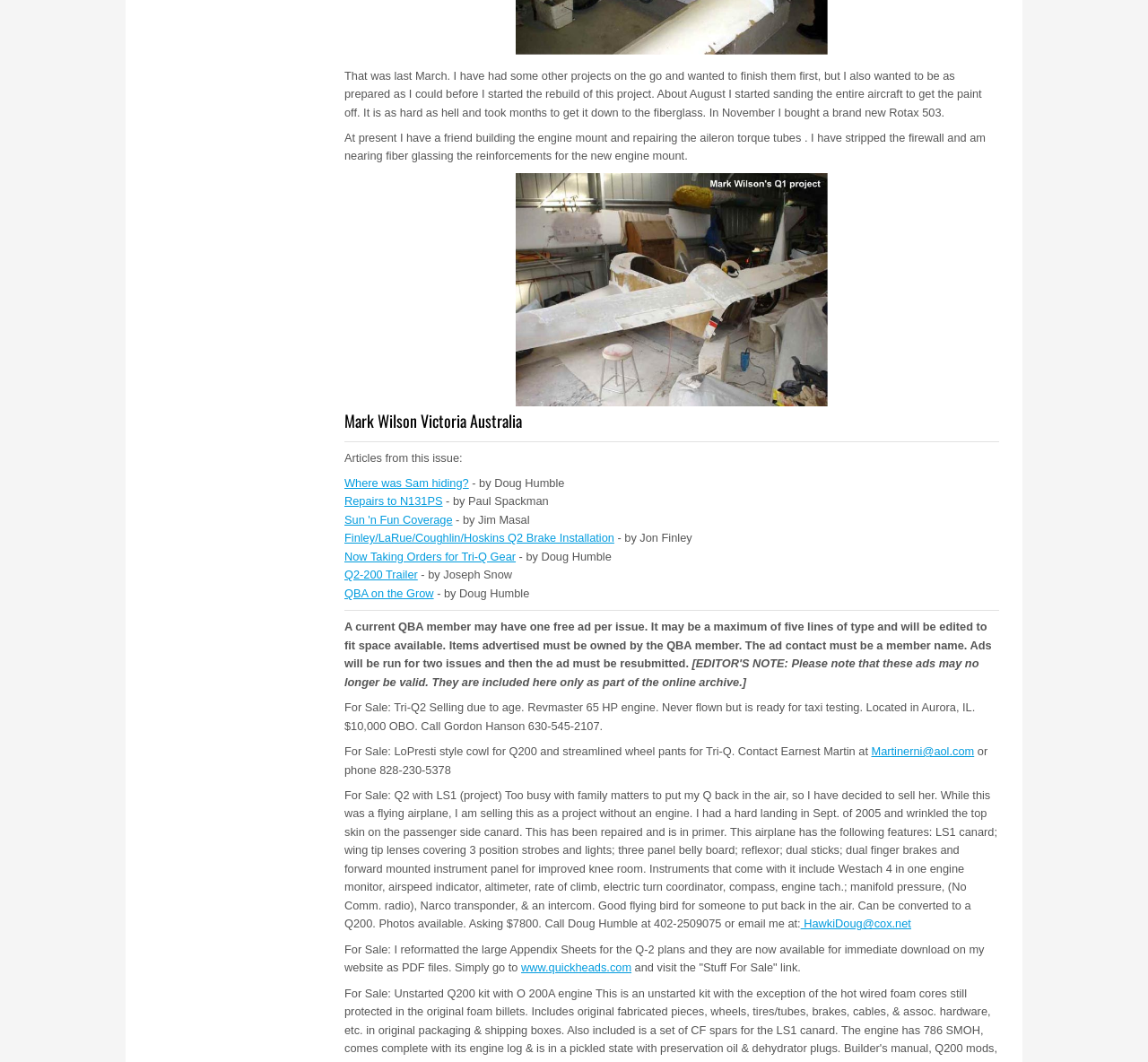Given the description of a UI element: "Q2-200 Trailer", identify the bounding box coordinates of the matching element in the webpage screenshot.

[0.3, 0.535, 0.364, 0.548]